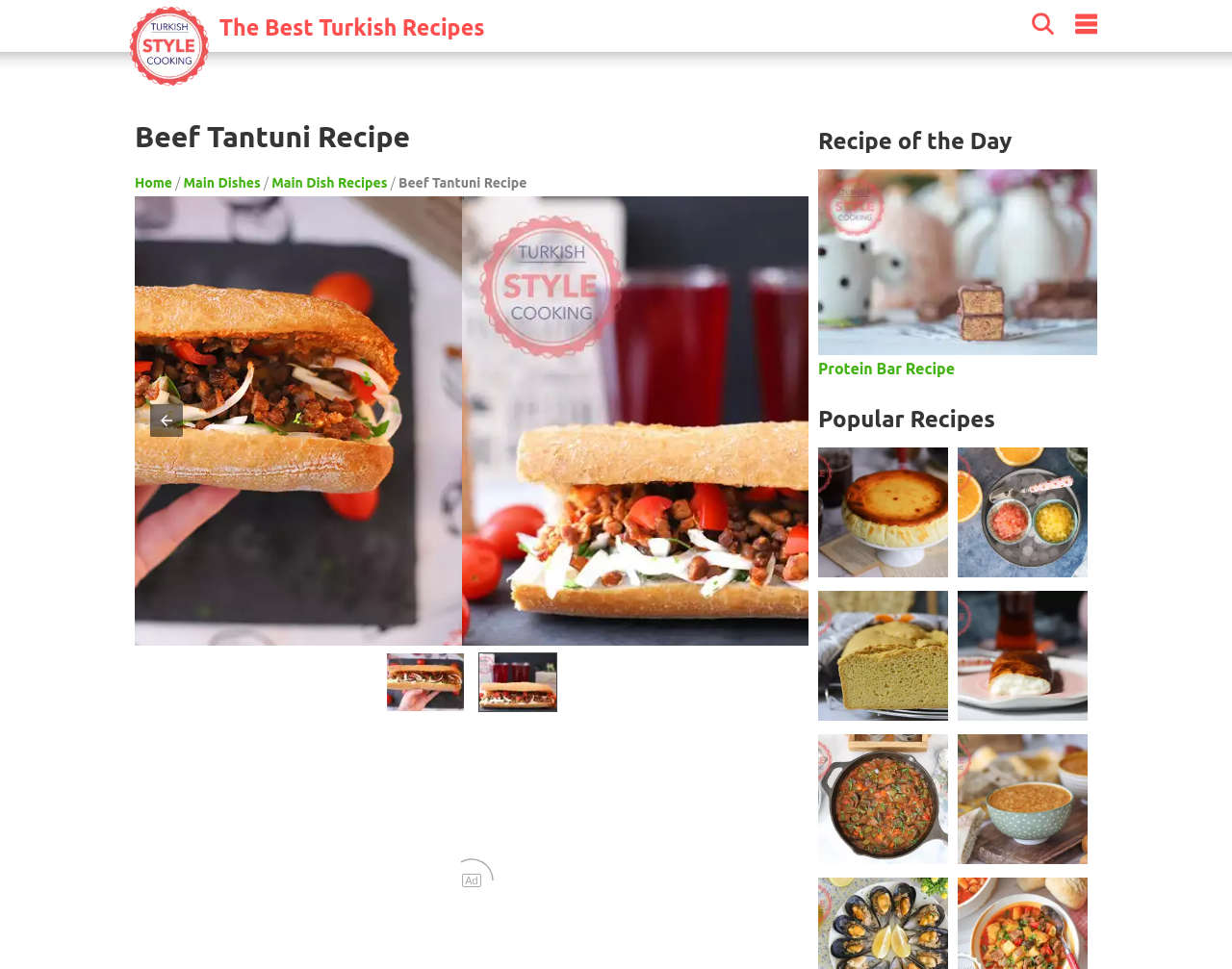Respond to the following question with a brief word or phrase:
What is the name of the section that contains the 'Protein Bar Recipe' link?

Recipe of the Day